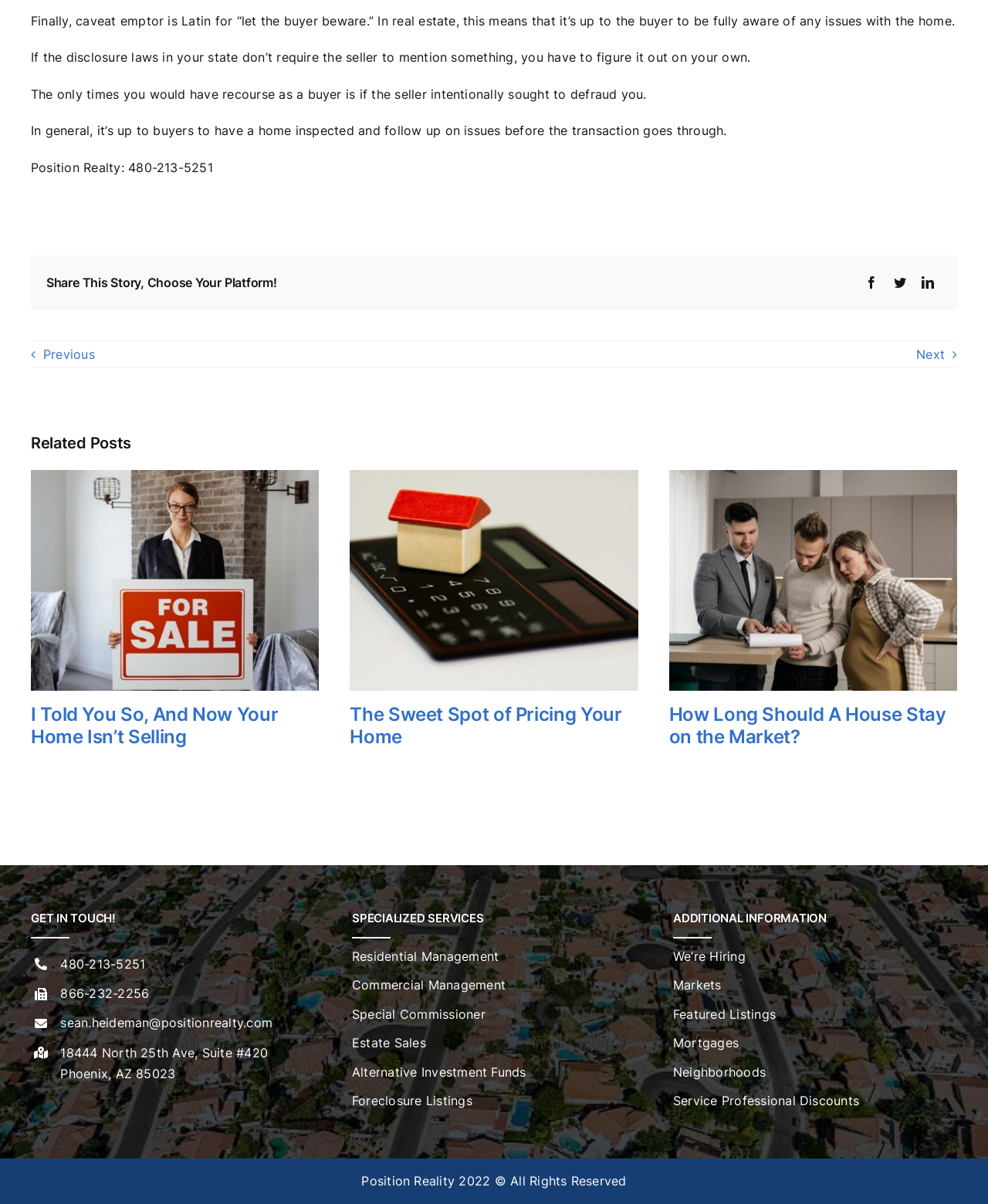Could you determine the bounding box coordinates of the clickable element to complete the instruction: "Get in touch with Sean Heideman via email"? Provide the coordinates as four float numbers between 0 and 1, i.e., [left, top, right, bottom].

[0.061, 0.843, 0.276, 0.856]